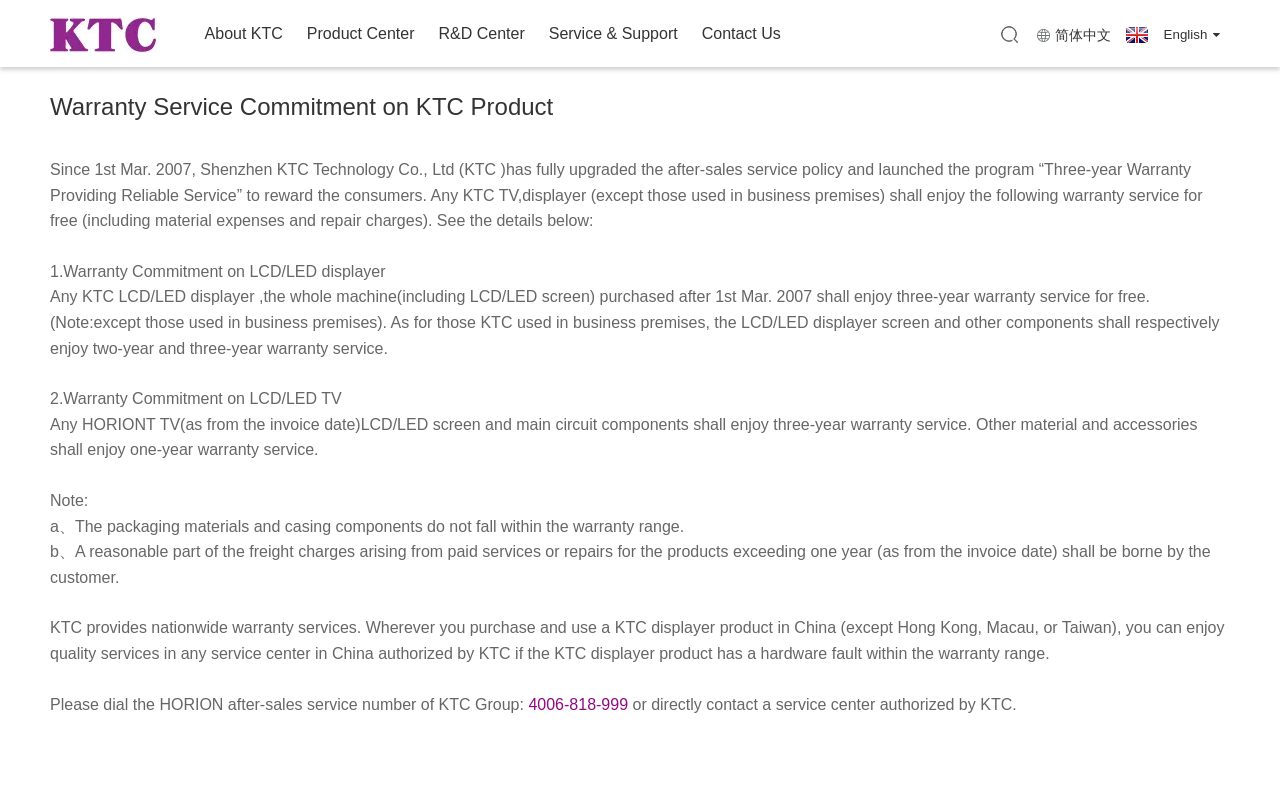Indicate the bounding box coordinates of the element that must be clicked to execute the instruction: "Click the logo". The coordinates should be given as four float numbers between 0 and 1, i.e., [left, top, right, bottom].

[0.039, 0.0, 0.132, 0.085]